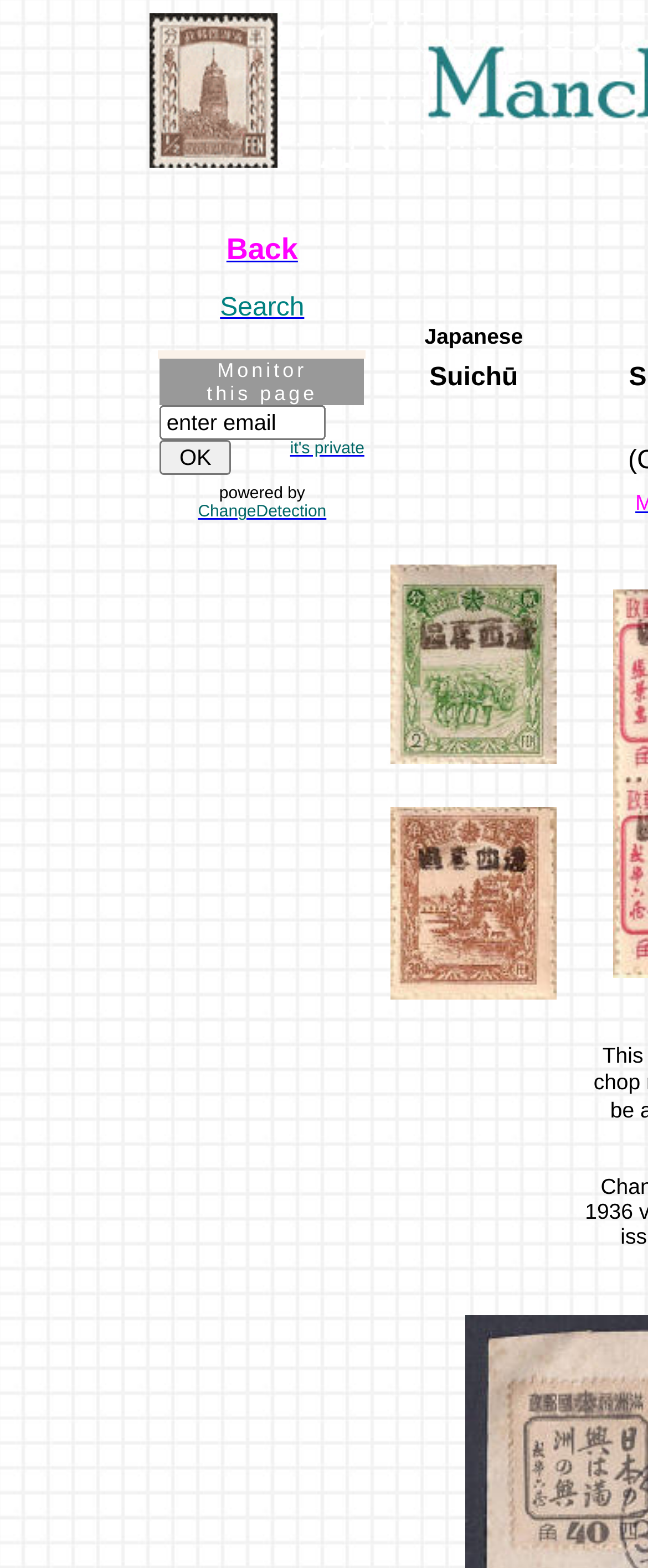Using details from the image, please answer the following question comprehensively:
What is the function of the 'OK' button?

The 'OK' button is located next to a textbox that requires an email address, and it is likely used to submit the email address to receive notifications or updates.